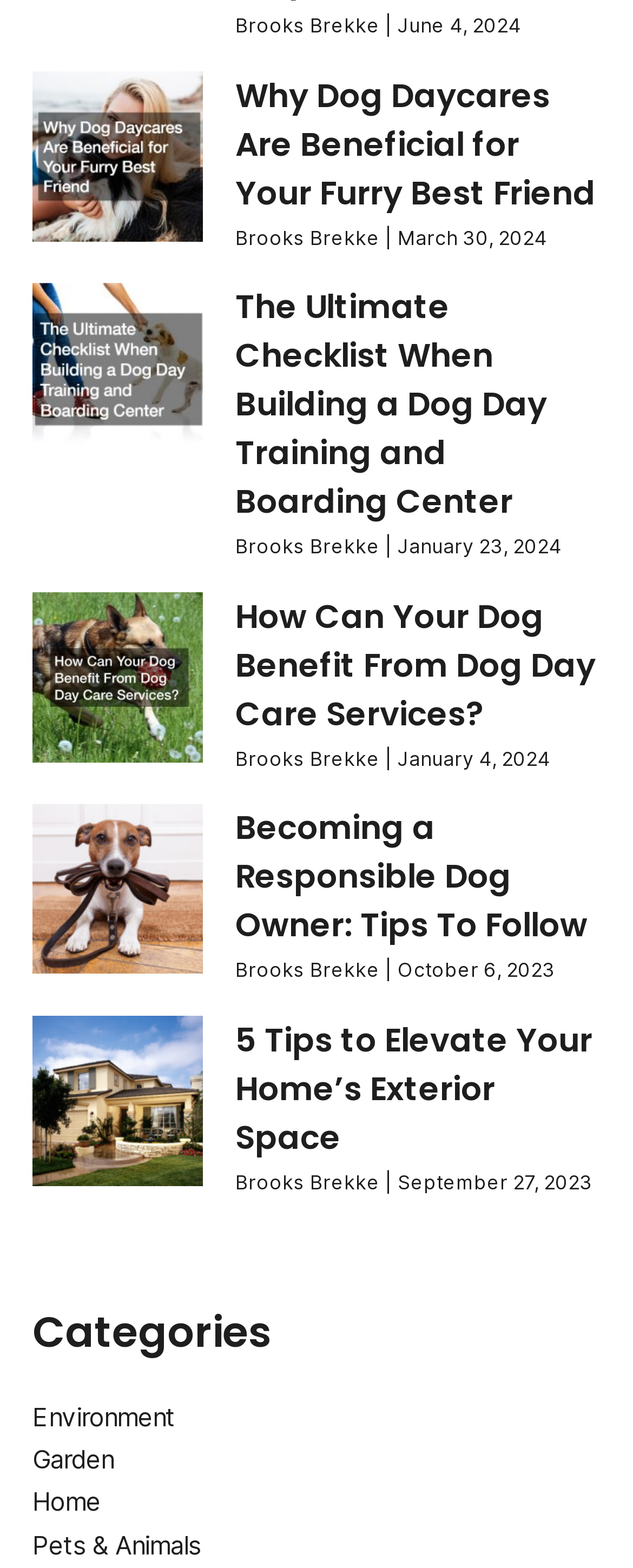Can you pinpoint the bounding box coordinates for the clickable element required for this instruction: "read the article about dog daycares"? The coordinates should be four float numbers between 0 and 1, i.e., [left, top, right, bottom].

[0.372, 0.045, 0.949, 0.159]